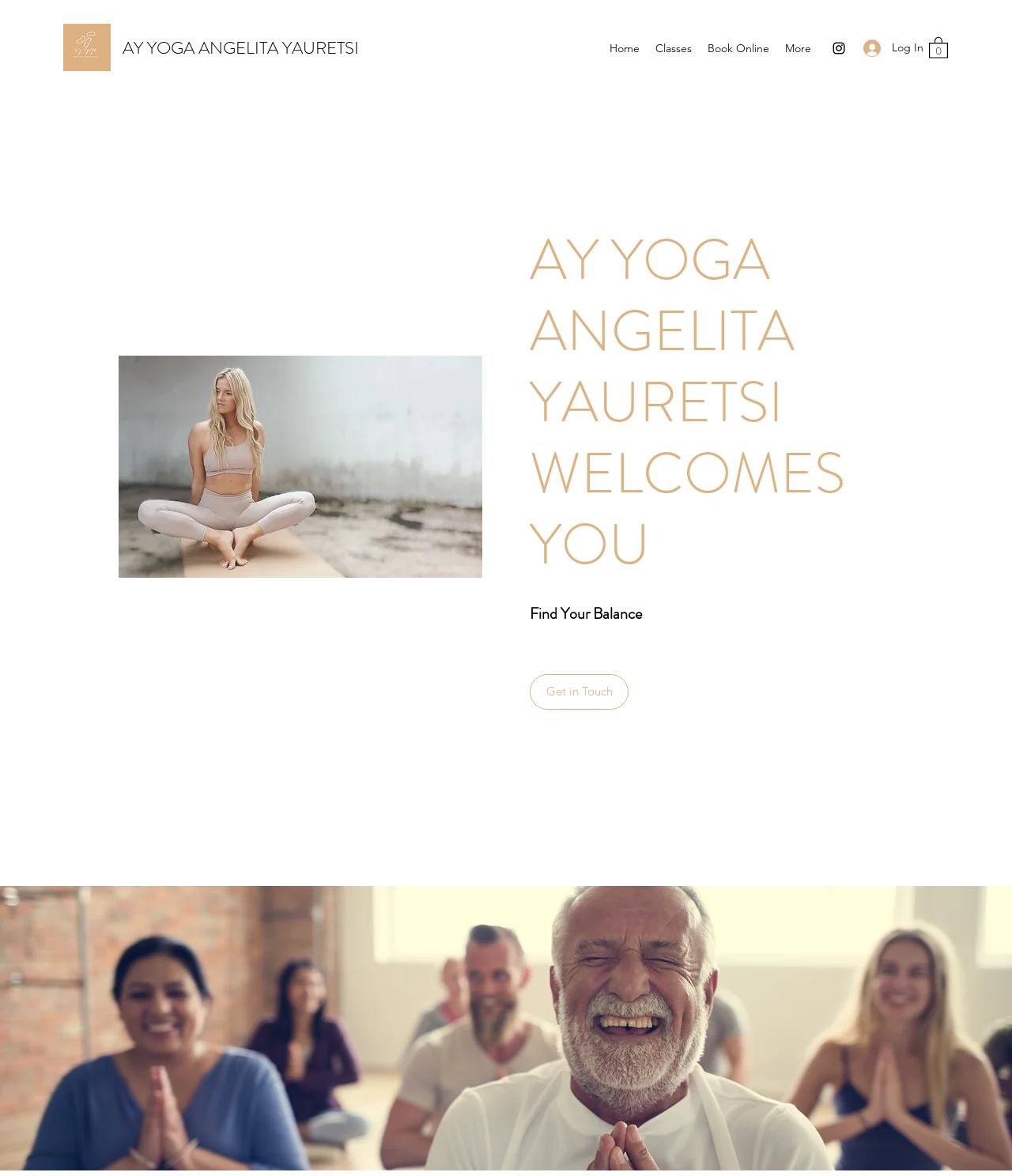Locate the bounding box coordinates of the item that should be clicked to fulfill the instruction: "Click the 'Log In' button".

[0.842, 0.029, 0.912, 0.053]